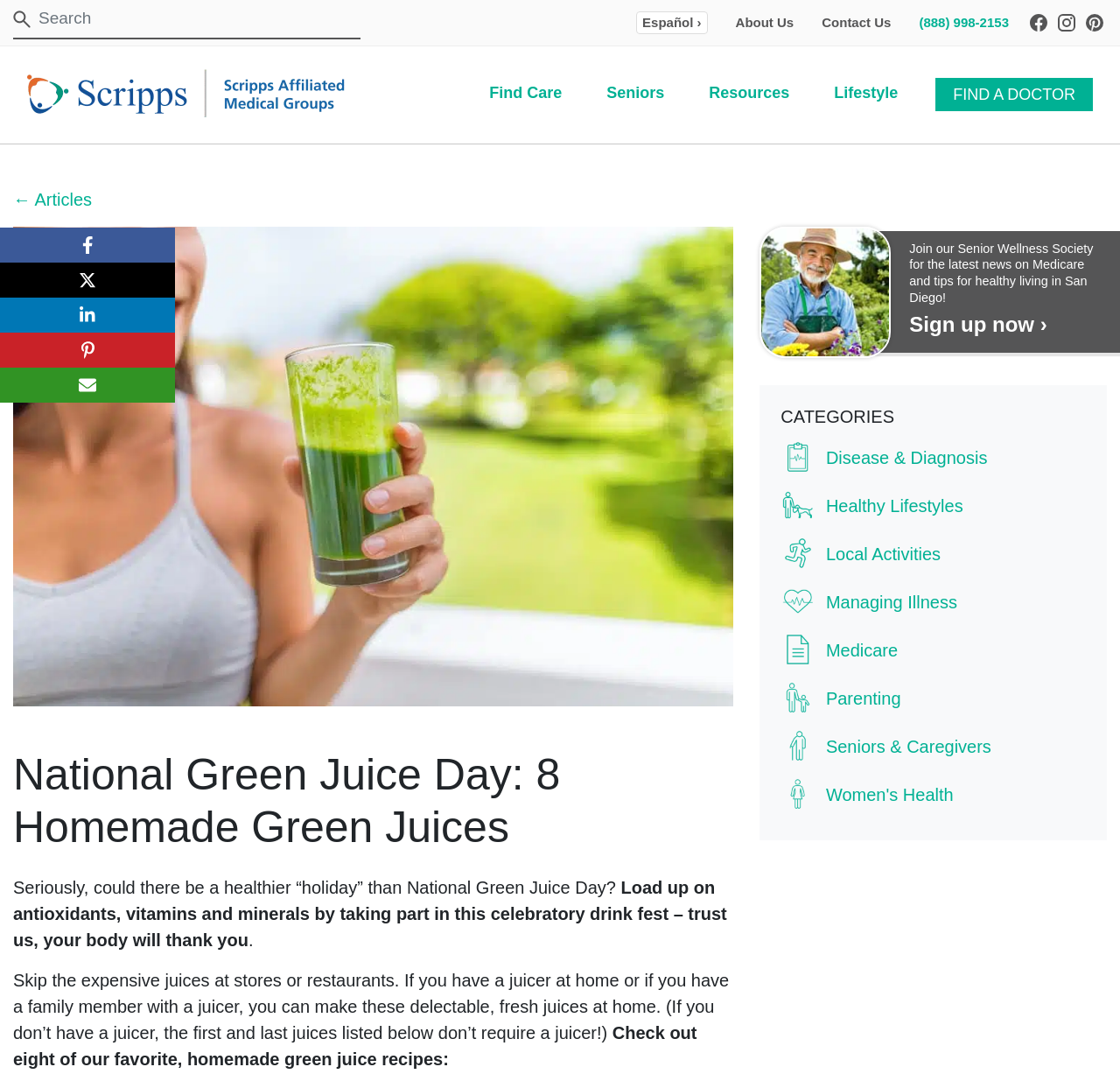Please find the bounding box coordinates of the element that must be clicked to perform the given instruction: "Explore Disease & Diagnosis". The coordinates should be four float numbers from 0 to 1, i.e., [left, top, right, bottom].

[0.697, 0.417, 0.882, 0.435]